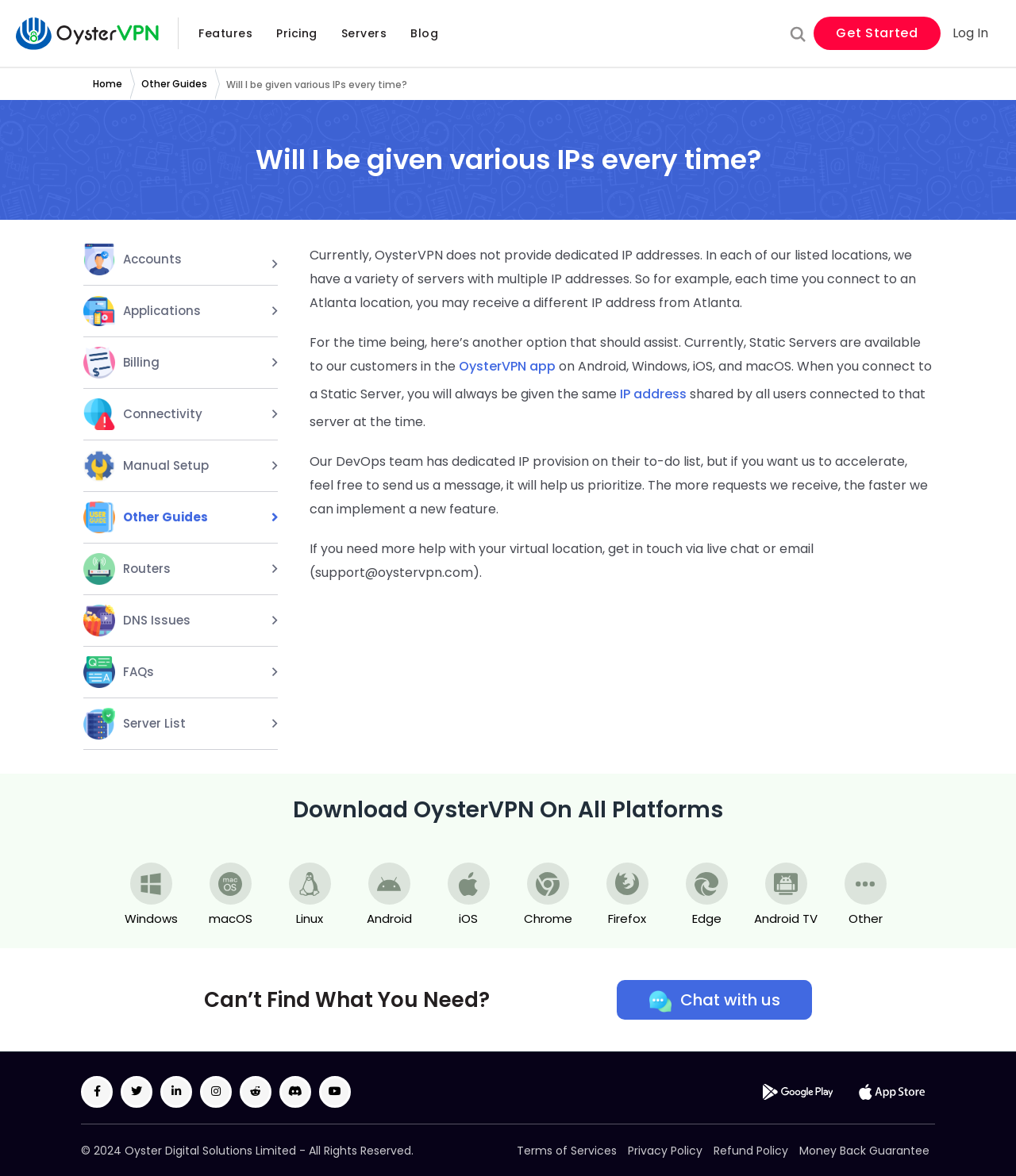Elaborate on the webpage's design and content in a detailed caption.

The webpage is about OysterVPN Support, specifically addressing the question "Will I be given various IPs every time?" The page has a navigation menu at the top with links to "Features", "Pricing", "Servers", "Blog", and "Get Started". On the top right, there is a button with an image and a "Log In" link.

Below the navigation menu, there is a main section with a heading that repeats the question "Will I be given various IPs every time?" followed by a series of links to different support topics, including "Accounts", "Applications", "Billing", and others. Each link has an accompanying image.

The main content of the page is divided into three paragraphs of text. The first paragraph explains that OysterVPN does not provide dedicated IP addresses, but instead offers a variety of servers with multiple IP addresses in each location. The second paragraph provides an alternative solution, mentioning Static Servers that can be used to always get the same IP address. The third paragraph mentions that the development team is working on providing dedicated IP addresses and invites users to send feedback to prioritize this feature.

On the right side of the page, there is a section with links to download OysterVPN on different platforms, including Windows, macOS, Linux, Android, iOS, and others. Each link has an accompanying image.

At the bottom of the page, there is a section with social media links, including Facebook, Twitter, LinkedIn, Instagram, Reddit, Discord, and YouTube. There is also a "Chat with us" link and a "Can’t Find What You Need?" section with a link to "Other" platforms.